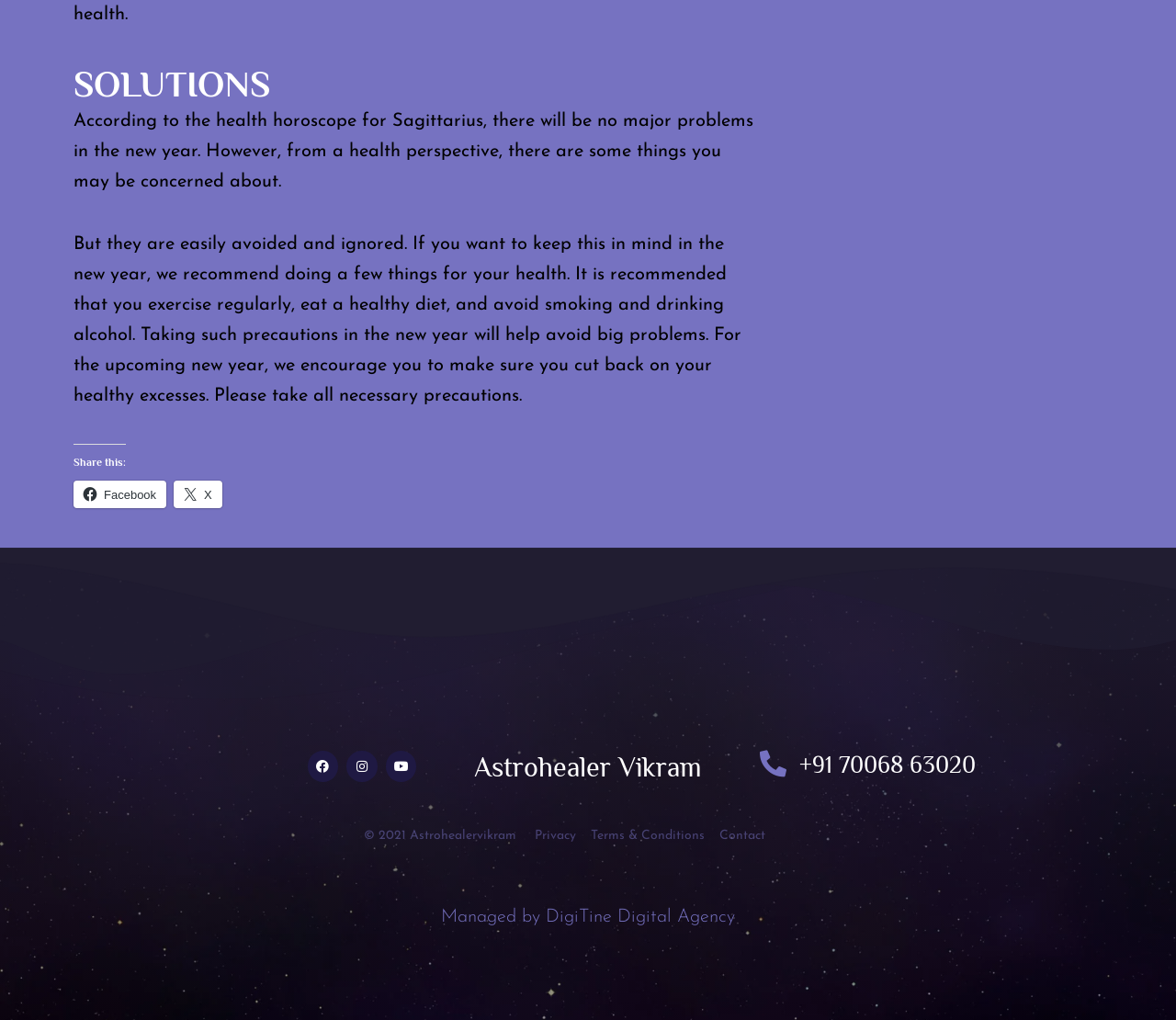Provide a single word or phrase answer to the question: 
What is the recommended diet for Sagittarius?

Healthy diet